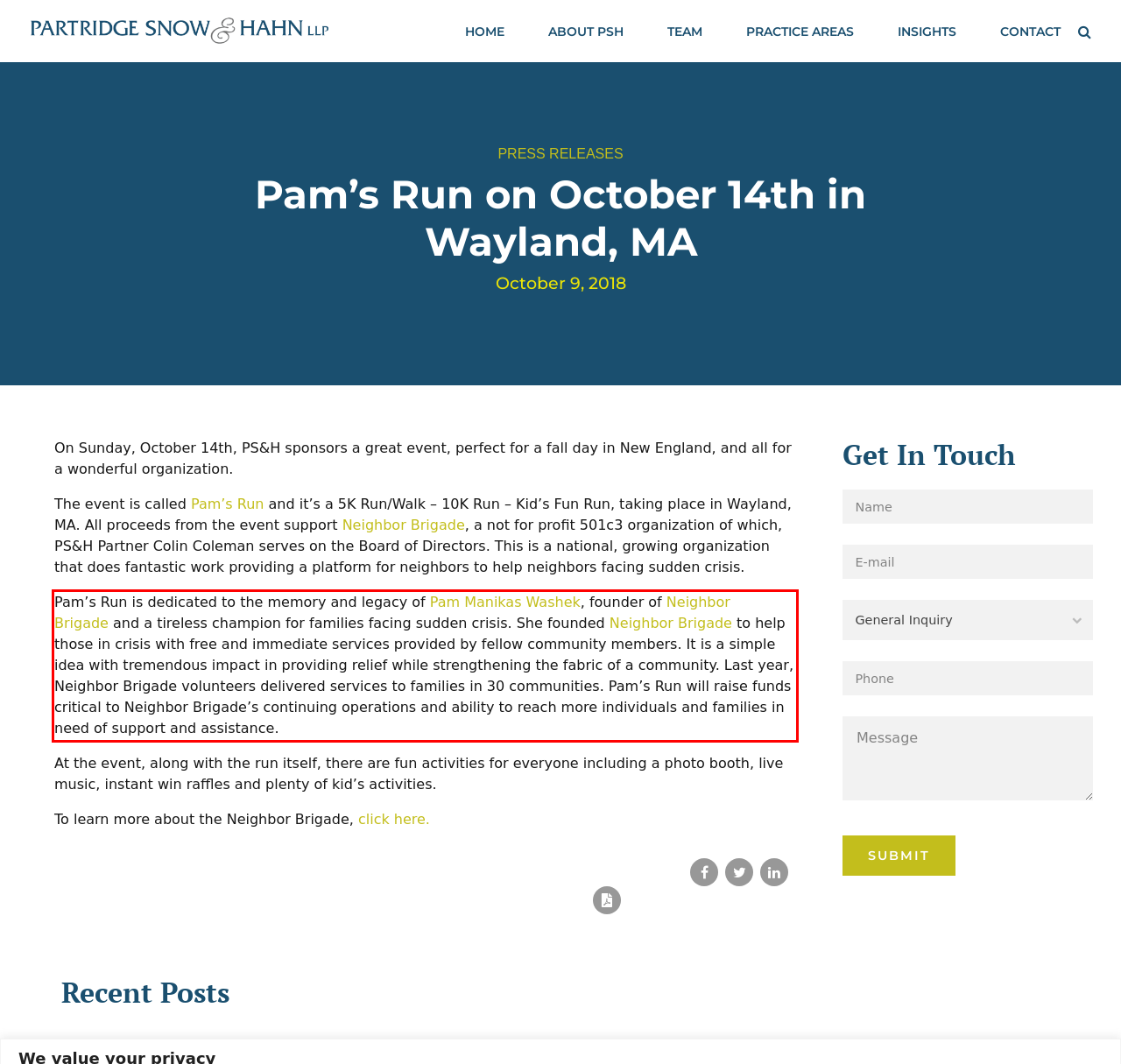Identify and extract the text within the red rectangle in the screenshot of the webpage.

Pam’s Run is dedicated to the memory and legacy of Pam Manikas Washek, founder of Neighbor Brigade and a tireless champion for families facing sudden crisis. She founded Neighbor Brigade to help those in crisis with free and immediate services provided by fellow community members. It is a simple idea with tremendous impact in providing relief while strengthening the fabric of a community. Last year, Neighbor Brigade volunteers delivered services to families in 30 communities. Pam’s Run will raise funds critical to Neighbor Brigade’s continuing operations and ability to reach more individuals and families in need of support and assistance.